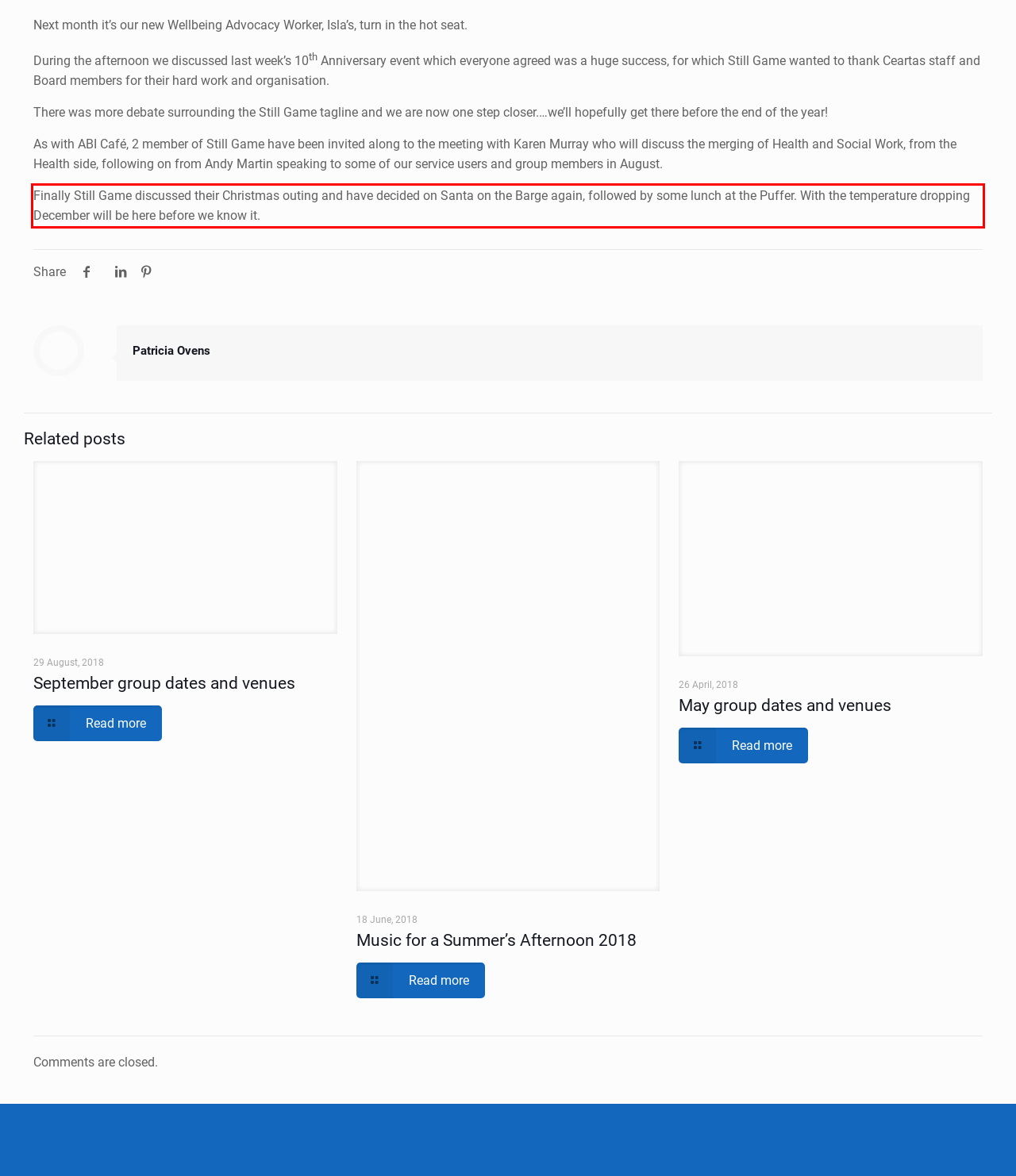Examine the screenshot of the webpage, locate the red bounding box, and generate the text contained within it.

Finally Still Game discussed their Christmas outing and have decided on Santa on the Barge again, followed by some lunch at the Puffer. With the temperature dropping December will be here before we know it.